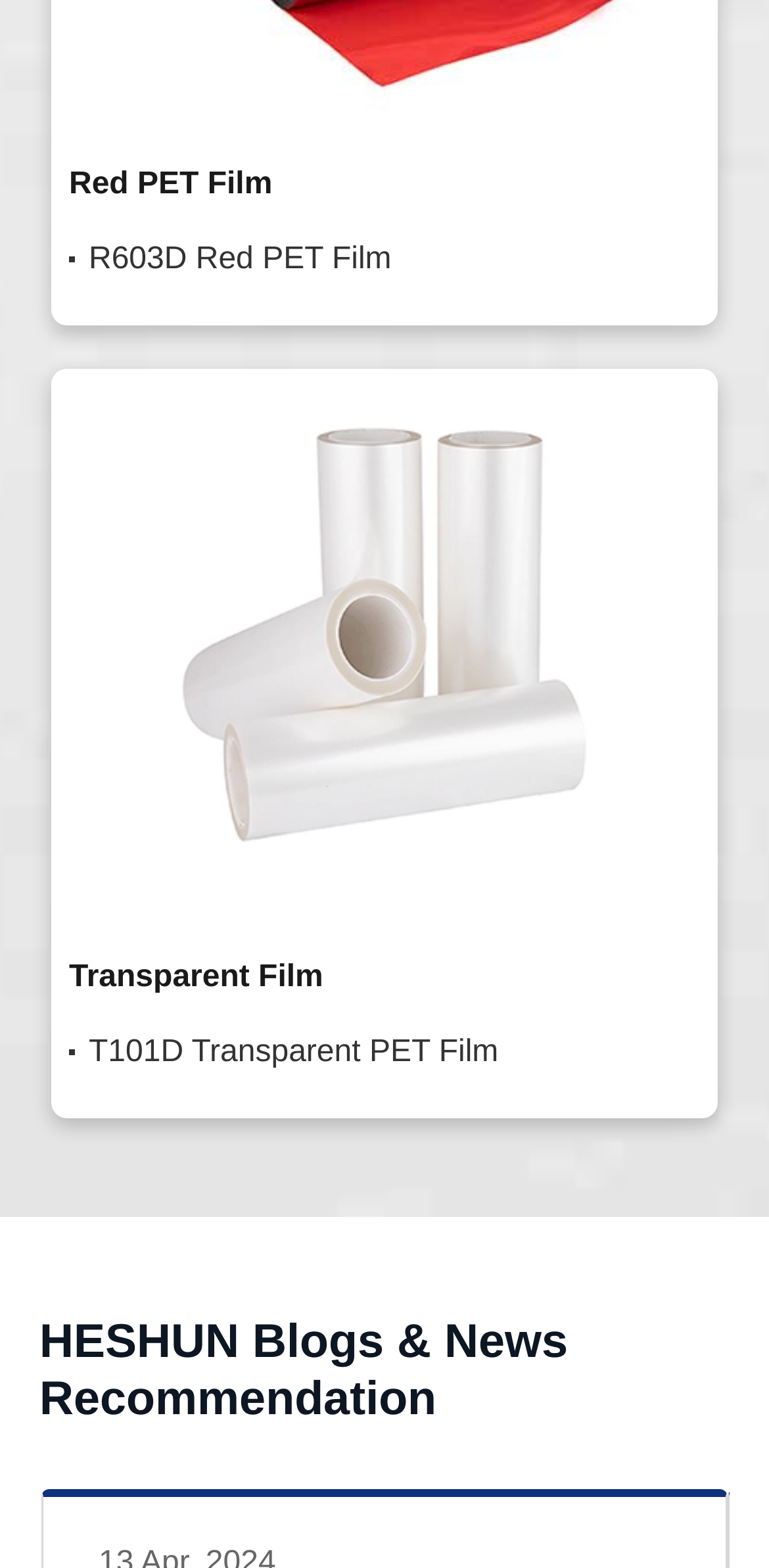Provide a one-word or brief phrase answer to the question:
Are all film products listed with a description?

No